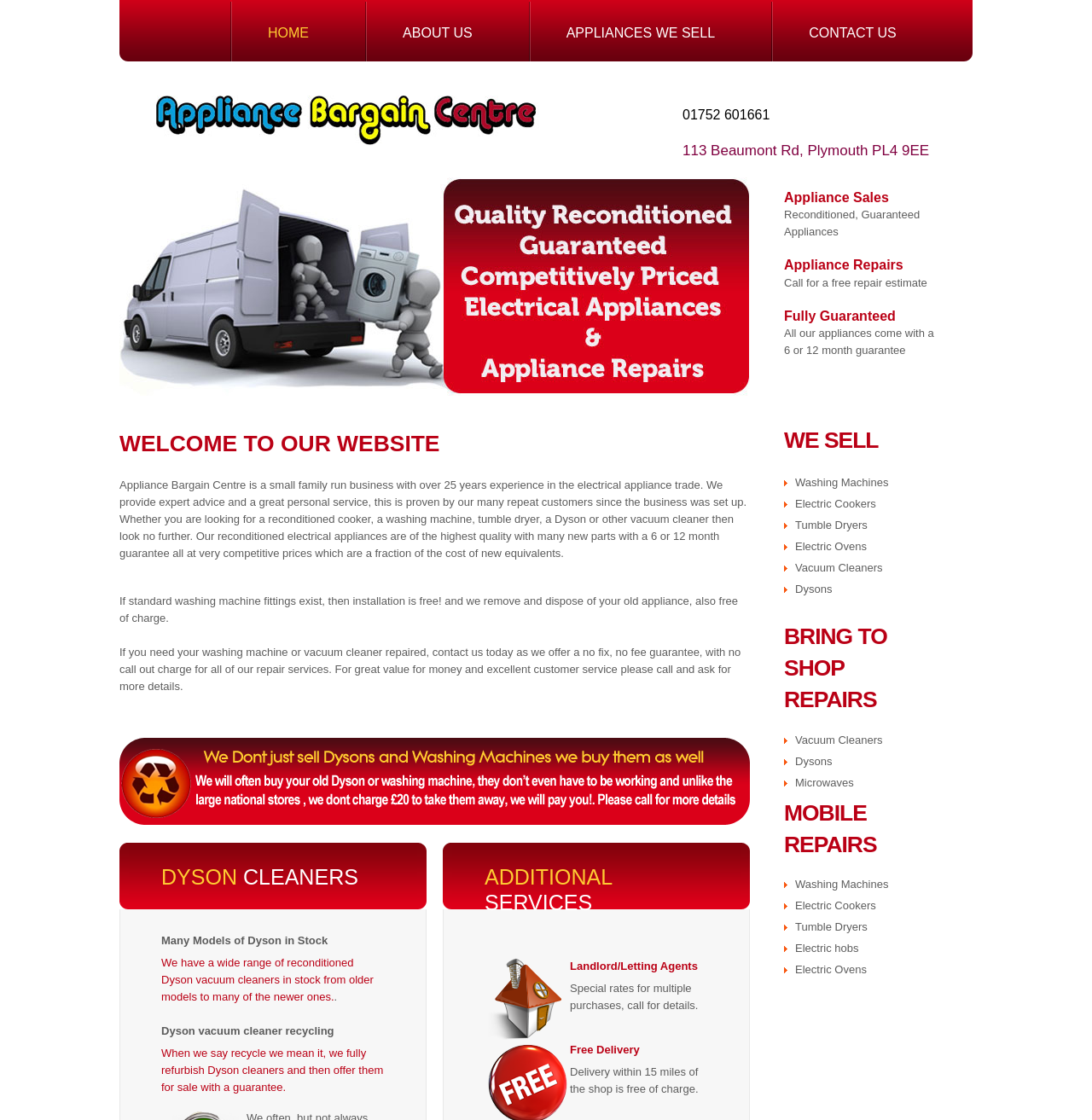Kindly respond to the following question with a single word or a brief phrase: 
What is the guarantee period for reconditioned appliances?

6 or 12 months